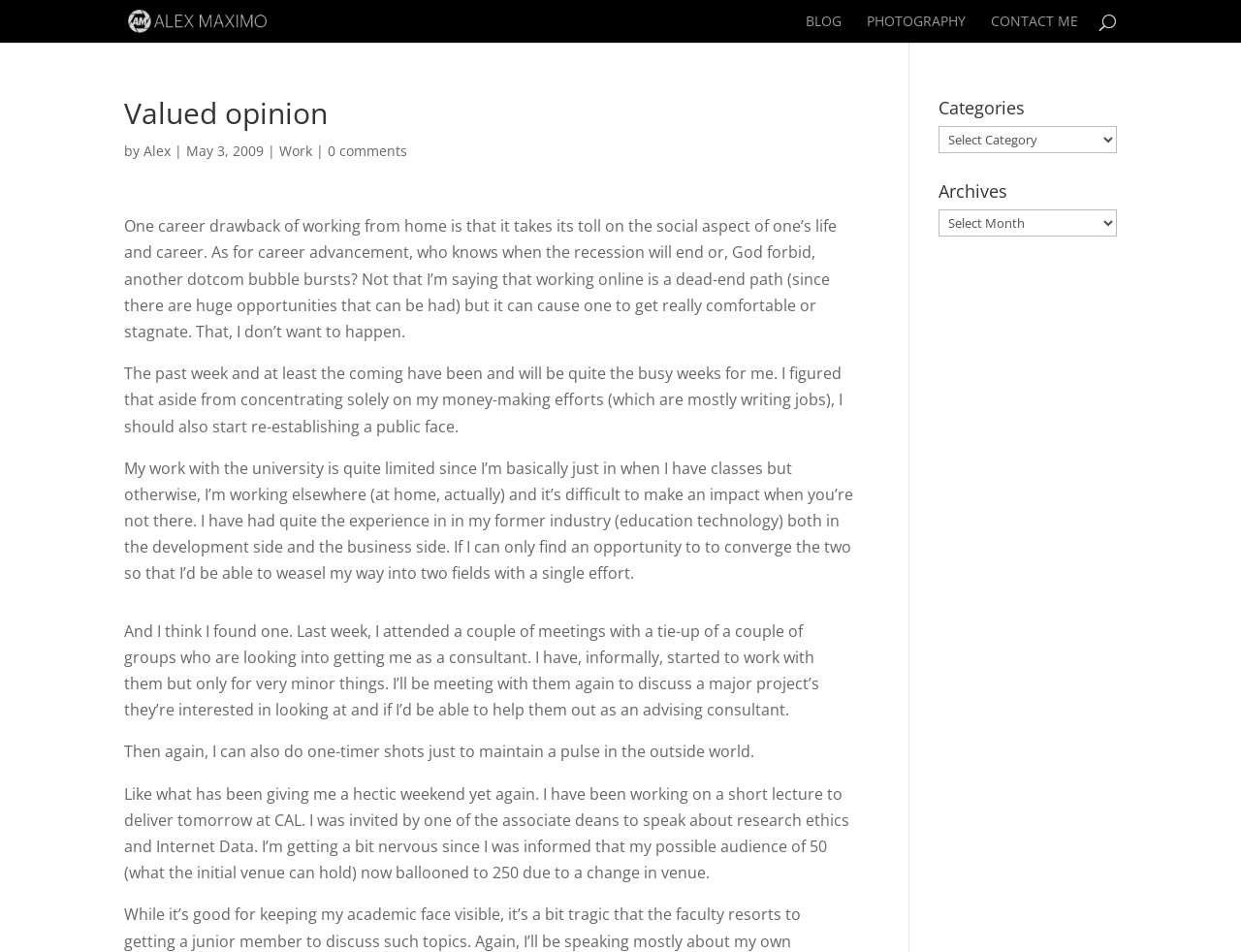How many comments does the post have?
Please provide a comprehensive answer based on the details in the screenshot.

The post has 0 comments, as indicated by the link '0 comments' located below the post's title.